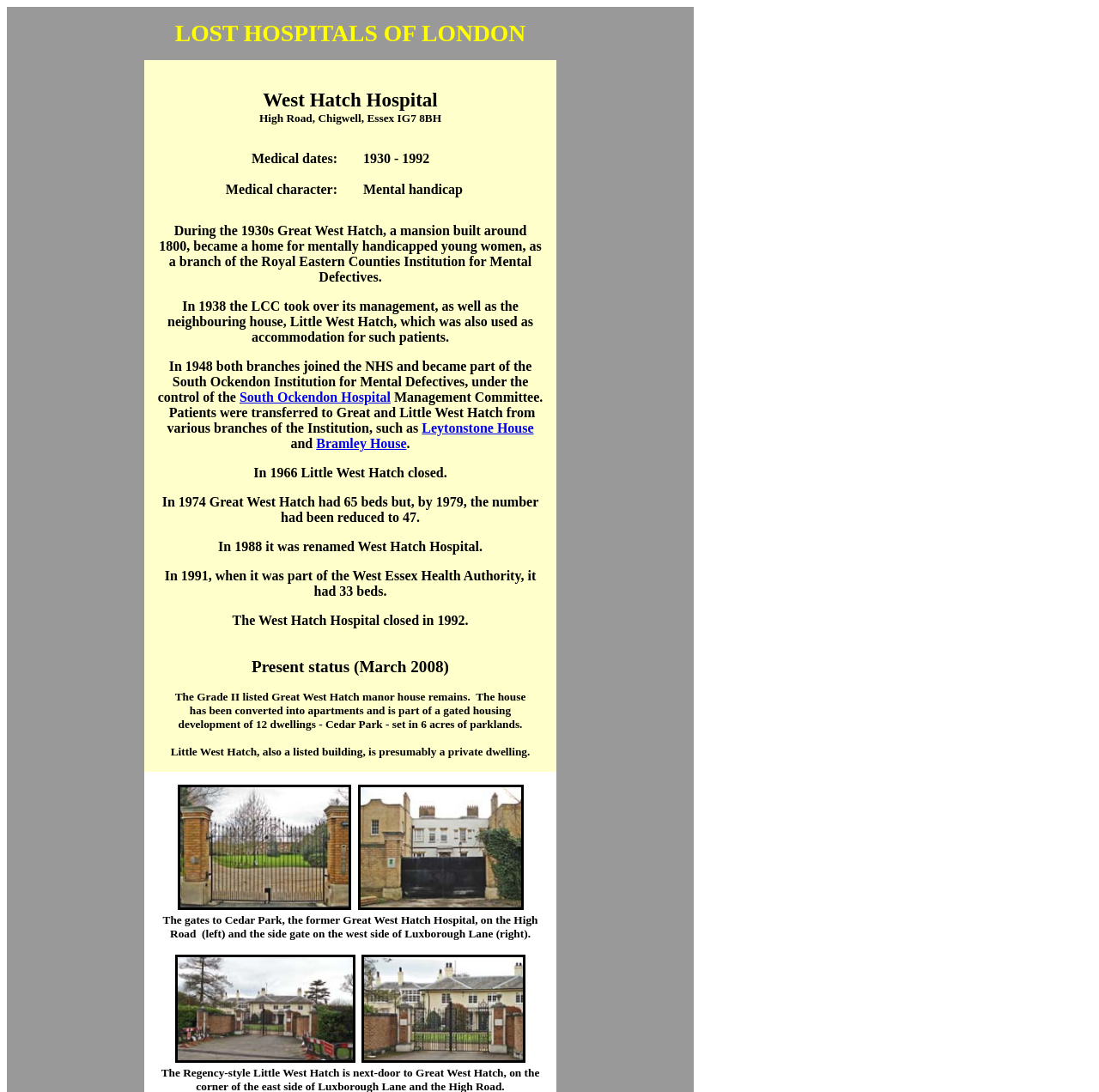Extract the bounding box coordinates of the UI element described: "South Ockendon Hospital". Provide the coordinates in the format [left, top, right, bottom] with values ranging from 0 to 1.

[0.218, 0.357, 0.355, 0.37]